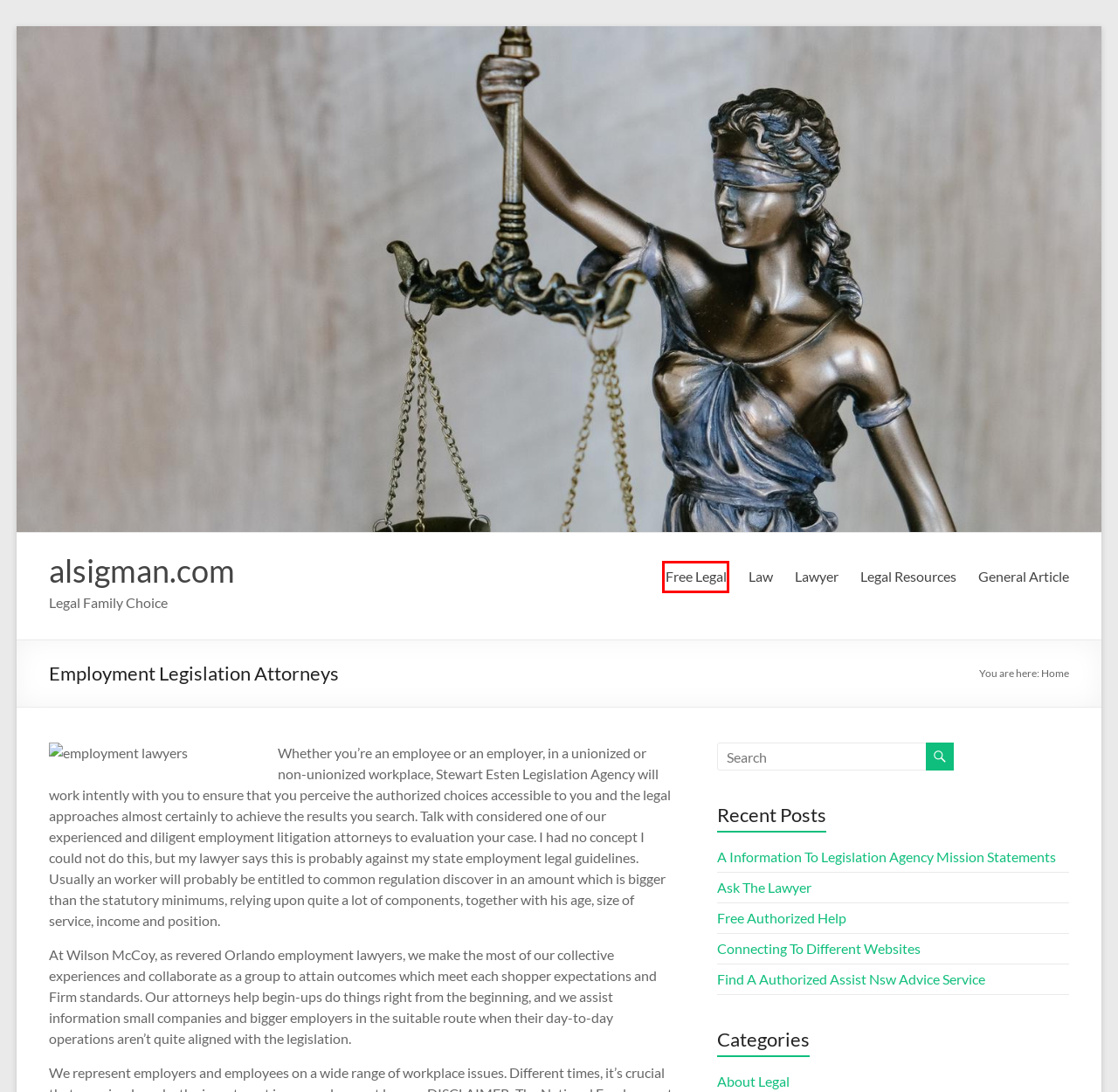You are given a screenshot of a webpage with a red rectangle bounding box. Choose the best webpage description that matches the new webpage after clicking the element in the bounding box. Here are the candidates:
A. A Information To Legislation Agency Mission Statements - alsigman.com
B. Free Authorized Help - alsigman.com
C. Legal Resources Archives - alsigman.com
D. Law Archives - alsigman.com
E. Free Legal Archives - alsigman.com
F. Connecting To Different Websites - alsigman.com
G. Lawyer Archives - alsigman.com
H. Ask The Lawyer - alsigman.com

E